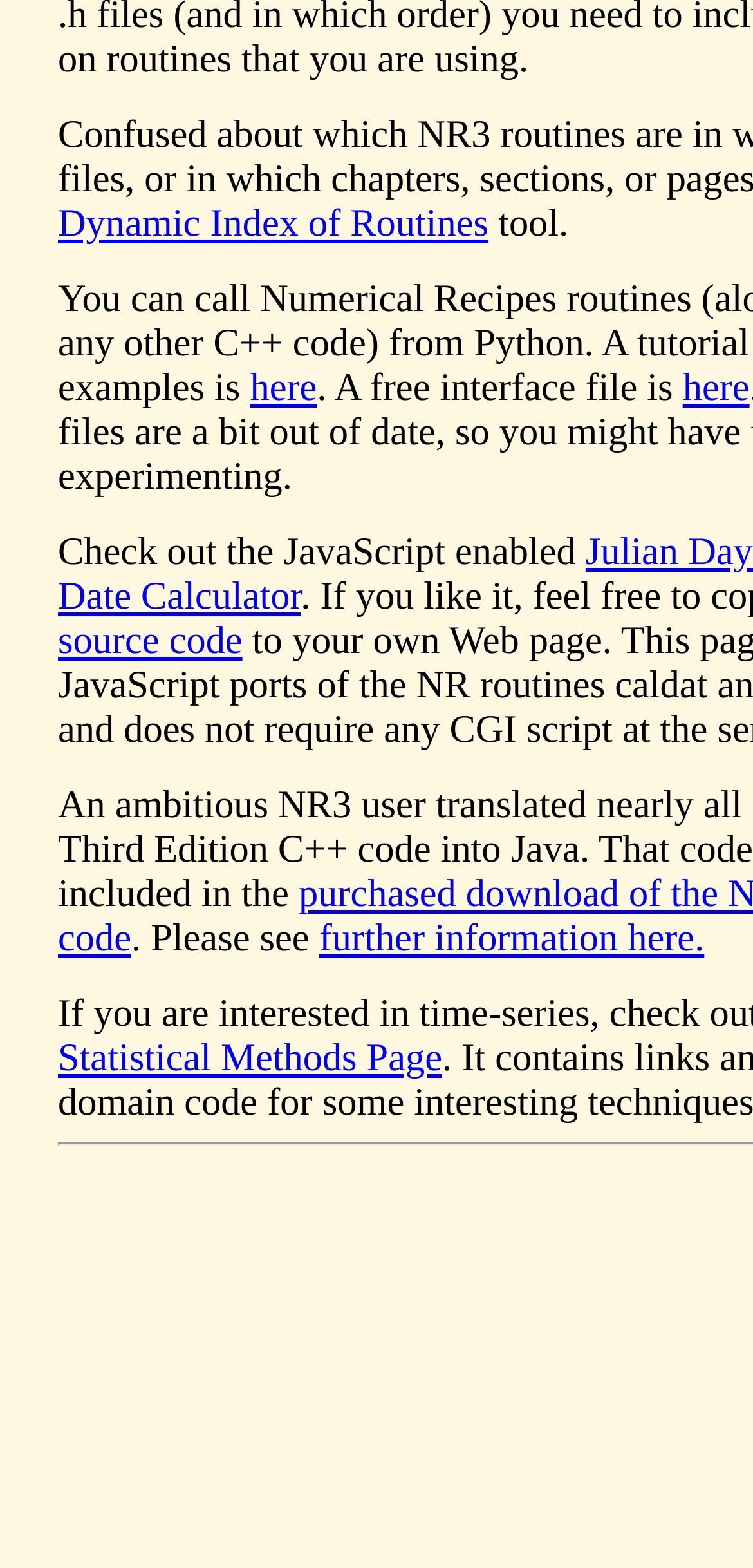Find the bounding box coordinates for the HTML element specified by: "here".

[0.179, 0.115, 0.25, 0.136]